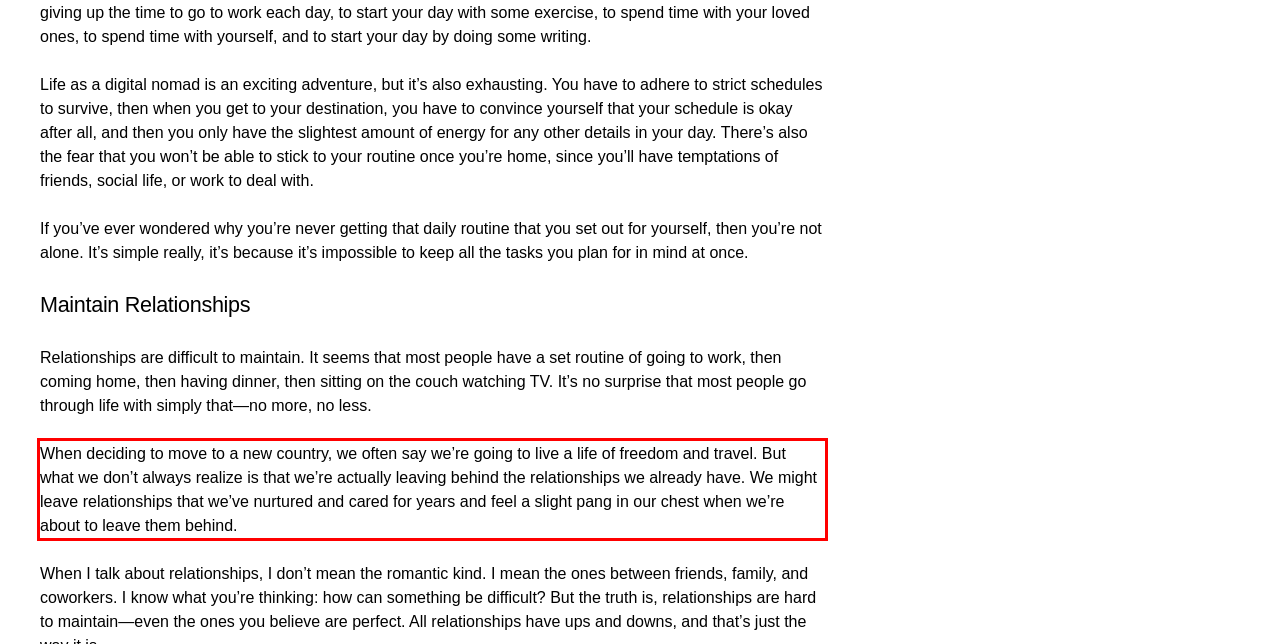Analyze the screenshot of the webpage and extract the text from the UI element that is inside the red bounding box.

When deciding to move to a new country, we often say we’re going to live a life of freedom and travel. But what we don’t always realize is that we’re actually leaving behind the relationships we already have. We might leave relationships that we’ve nurtured and cared for years and feel a slight pang in our chest when we’re about to leave them behind.